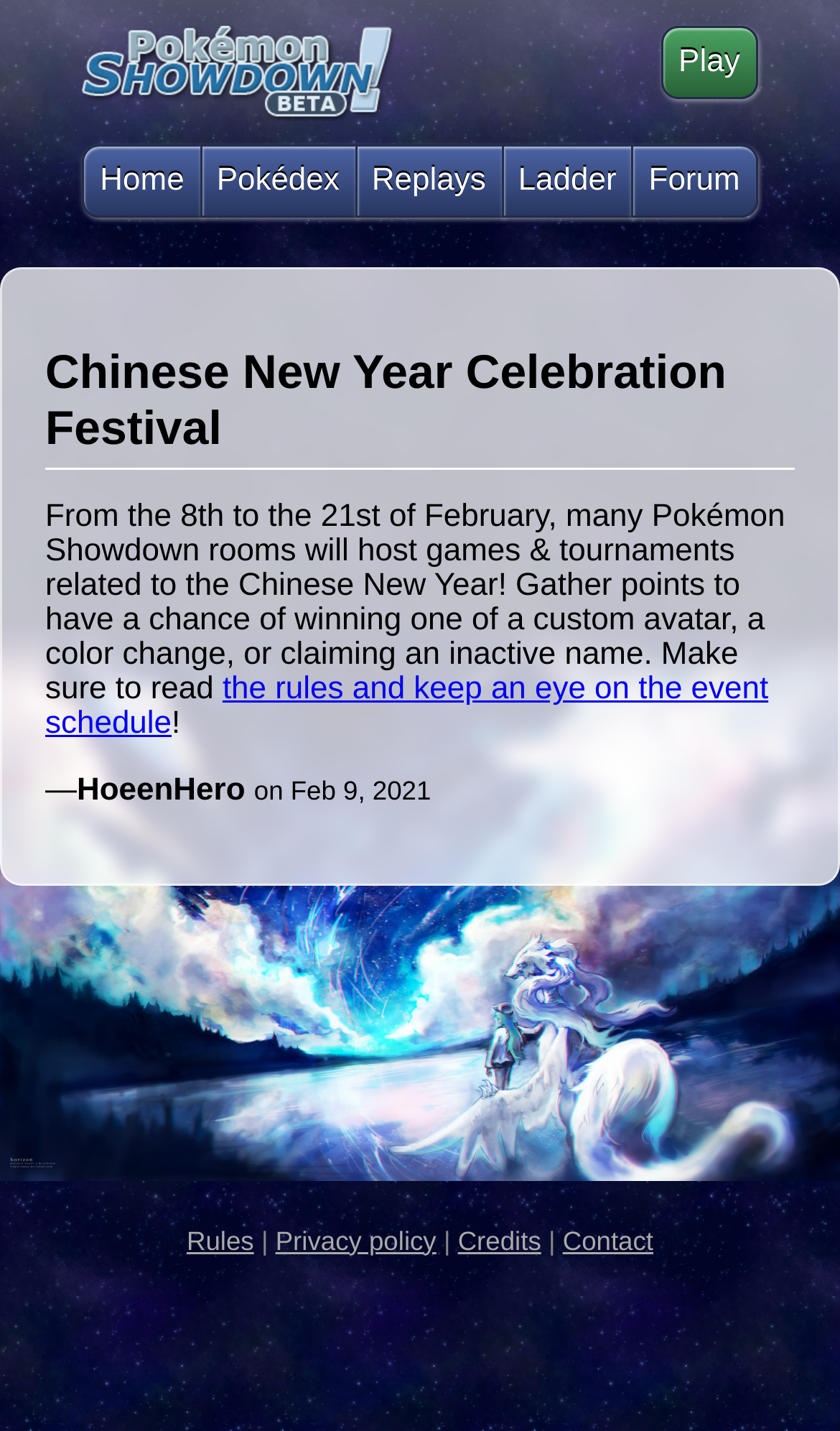Offer a detailed explanation of the webpage layout and contents.

The webpage is about the Chinese New Year Celebration Festival on Pokémon Showdown. At the top left, there is a logo image of Pokémon Showdown, accompanied by a link to the Pokémon Showdown Home page. Below the logo, there are five links in a row, including Pokédex, Replays, Ladder, Forum, and Play.

The main content of the page is a heading that reads "Chinese New Year Celebration Festival" and a paragraph of text that explains the event. The event will take place from February 8th to 21st, featuring games and tournaments in various Pokémon Showdown rooms. Participants can gather points to win prizes such as custom avatars, color changes, or inactive names. The text also mentions the importance of reading the rules and checking the event schedule.

Below the main content, there is a section with the name "HoeenHero" and a date "Feb 9, 2021". At the bottom of the page, there is a footer section with links to Rules, Privacy policy, Credits, and Contact, separated by vertical lines.